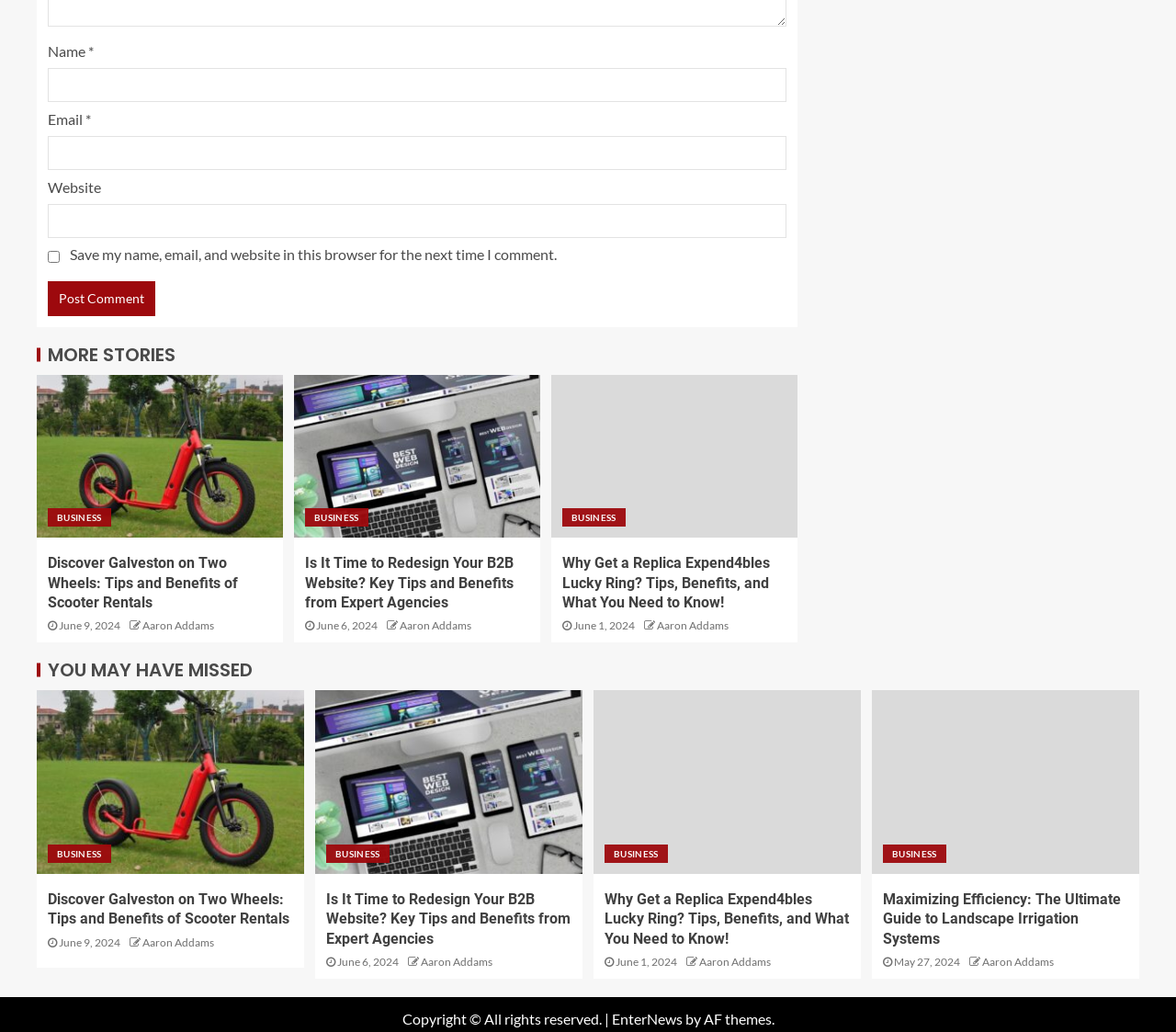Specify the bounding box coordinates of the area to click in order to follow the given instruction: "Post a comment."

[0.041, 0.273, 0.132, 0.307]